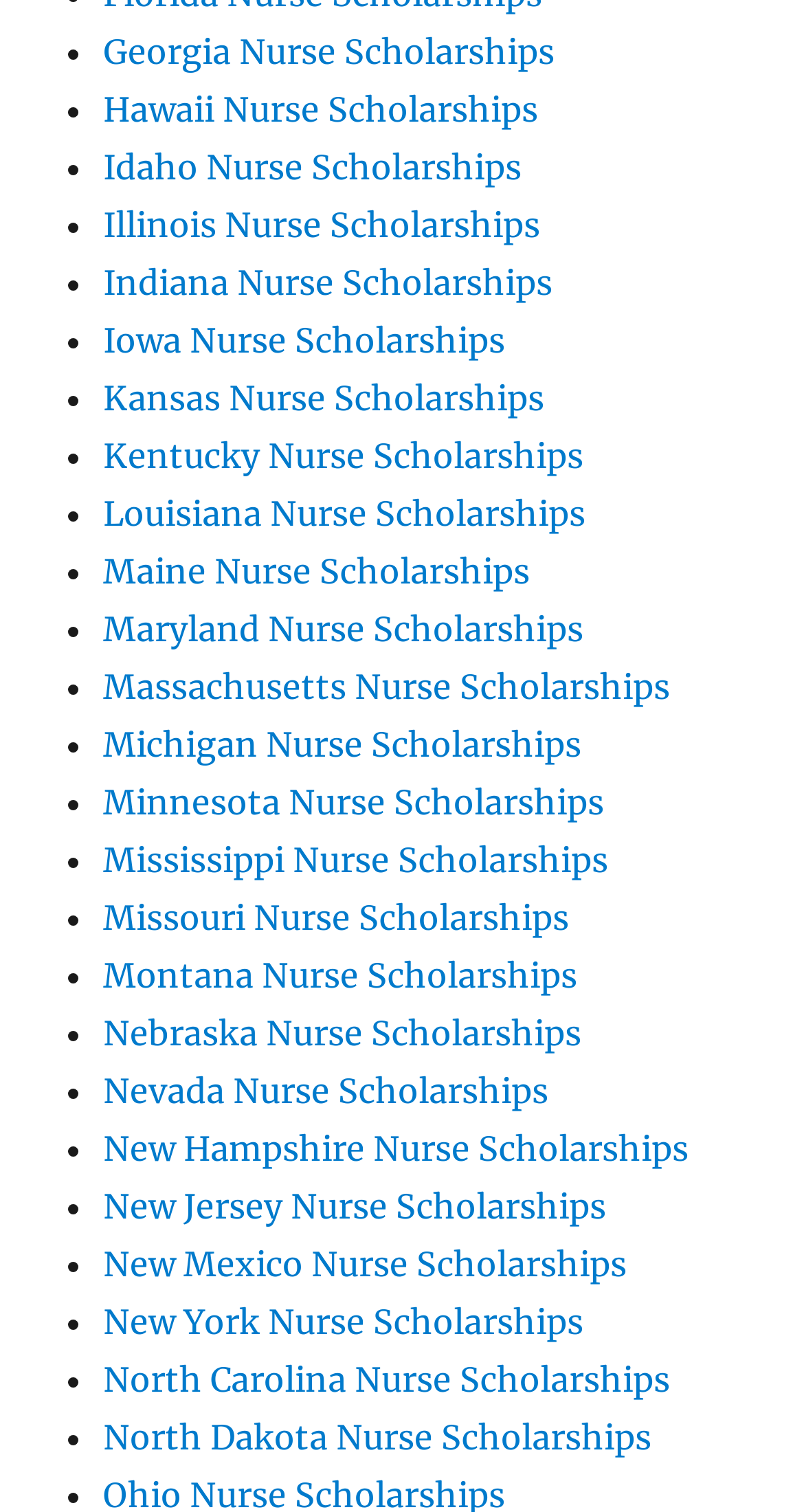Locate the bounding box coordinates of the area you need to click to fulfill this instruction: 'Explore Massachusetts Nurse Scholarships'. The coordinates must be in the form of four float numbers ranging from 0 to 1: [left, top, right, bottom].

[0.128, 0.441, 0.833, 0.468]